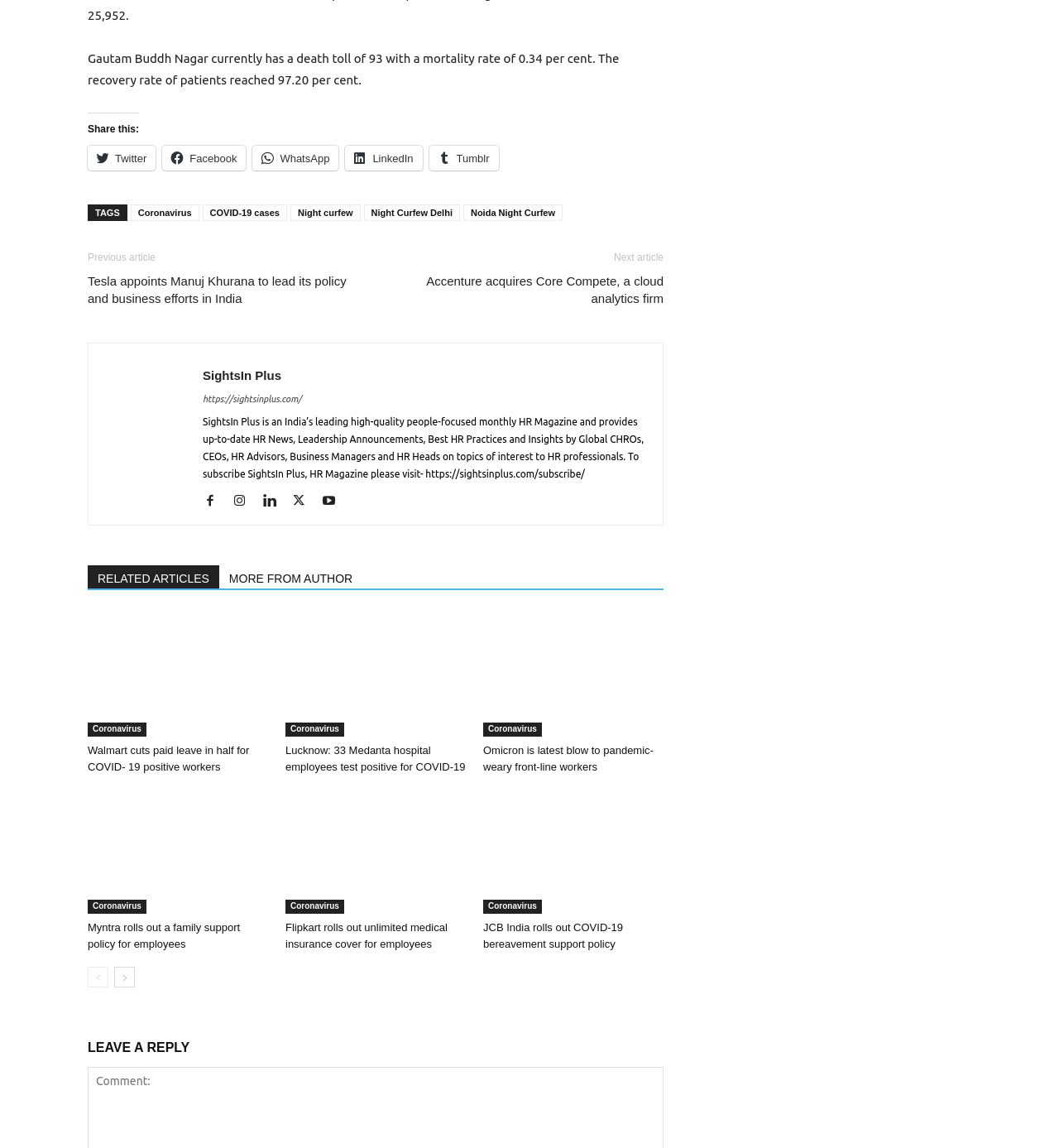Using the image as a reference, answer the following question in as much detail as possible:
How many Medanta hospital employees tested positive for COVID-19 in Lucknow?

According to the text 'Lucknow: 33 Medanta hospital employees test positive for COVID-19', 33 Medanta hospital employees tested positive for COVID-19 in Lucknow.